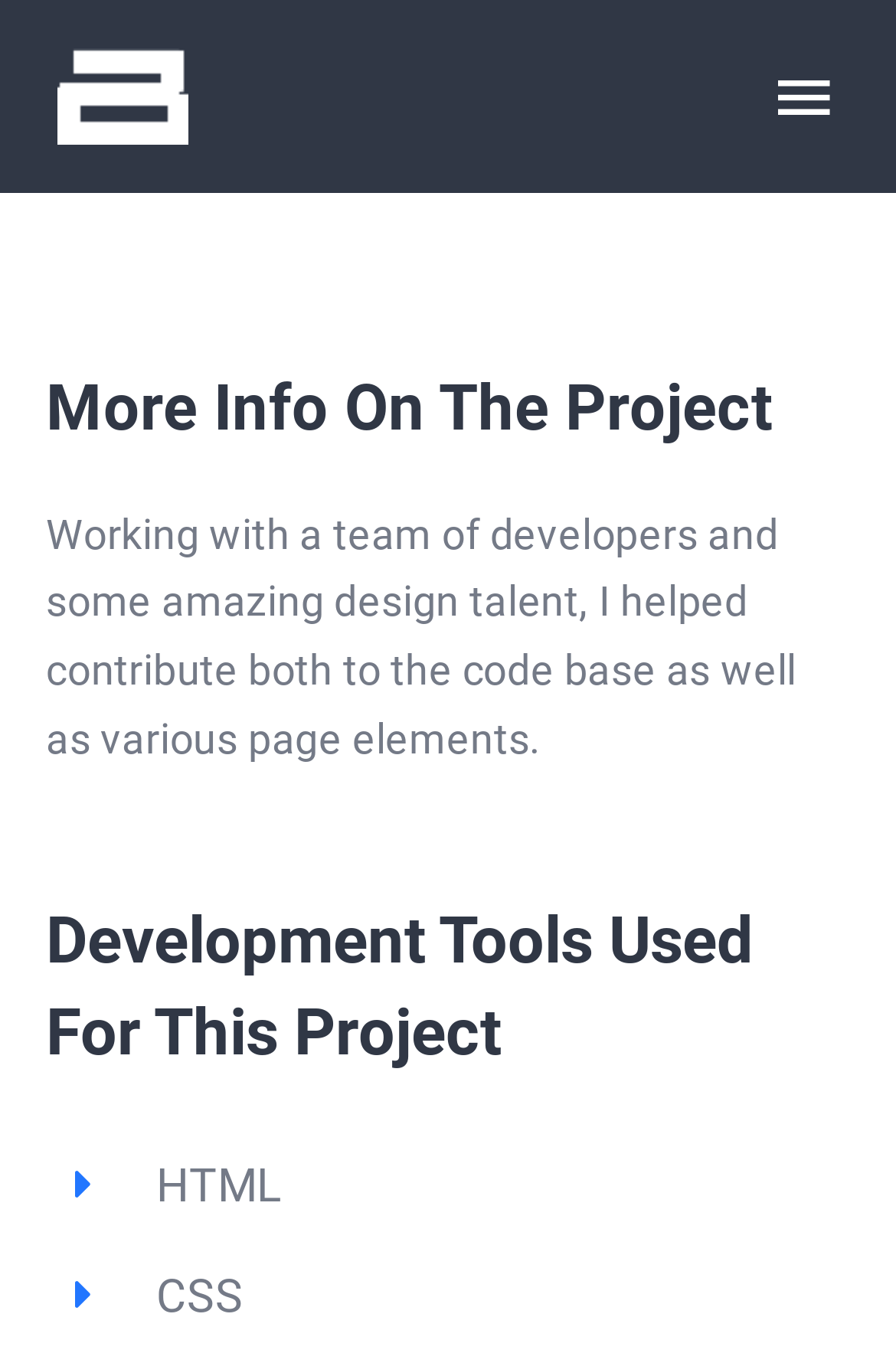What are the two development tools mentioned?
Using the image as a reference, answer the question in detail.

I found the heading 'Development Tools Used For This Project' and read the two static text elements below it, which mention HTML and CSS as the development tools used.